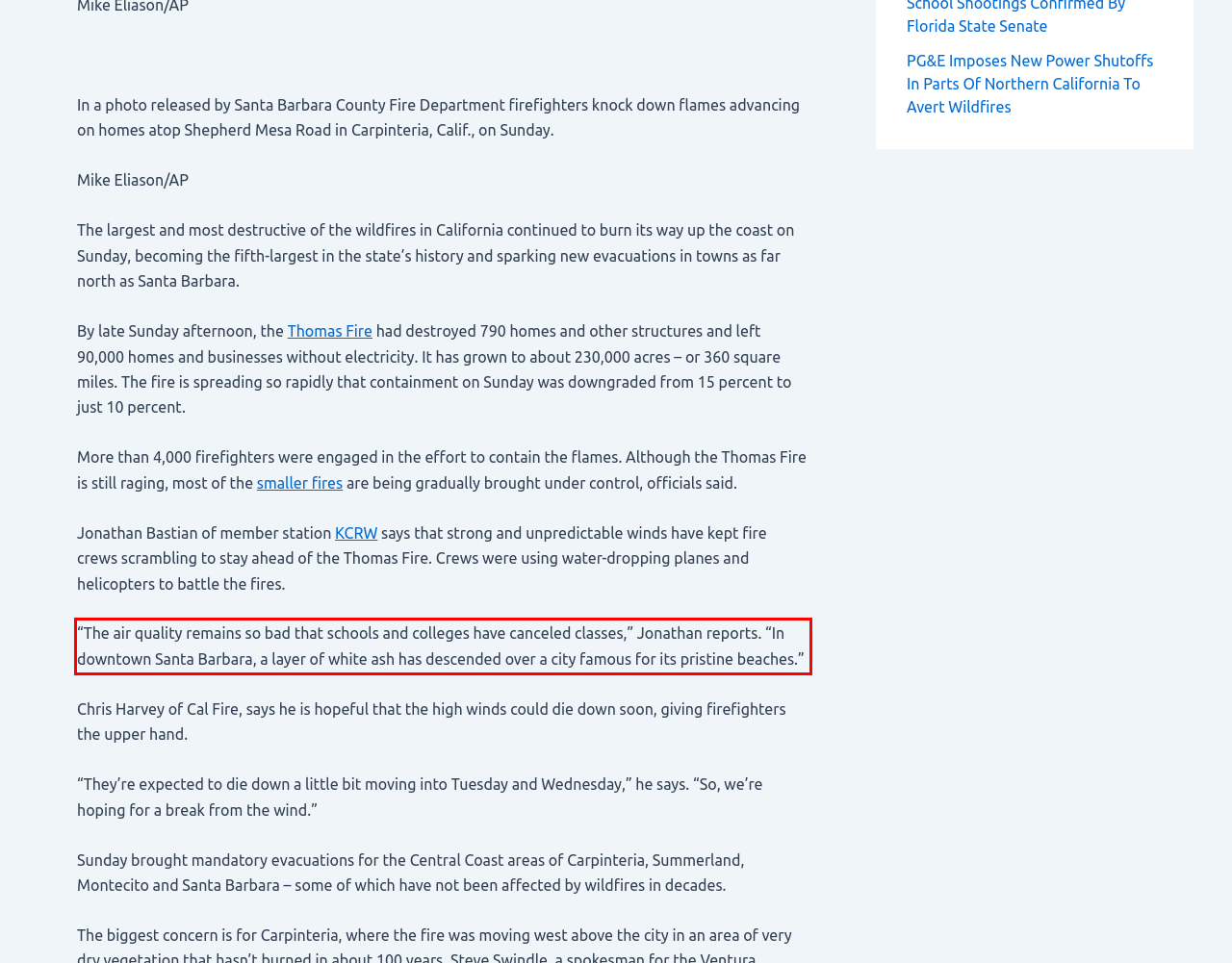Please extract the text content from the UI element enclosed by the red rectangle in the screenshot.

“The air quality remains so bad that schools and colleges have canceled classes,” Jonathan reports. “In downtown Santa Barbara, a layer of white ash has descended over a city famous for its pristine beaches.”